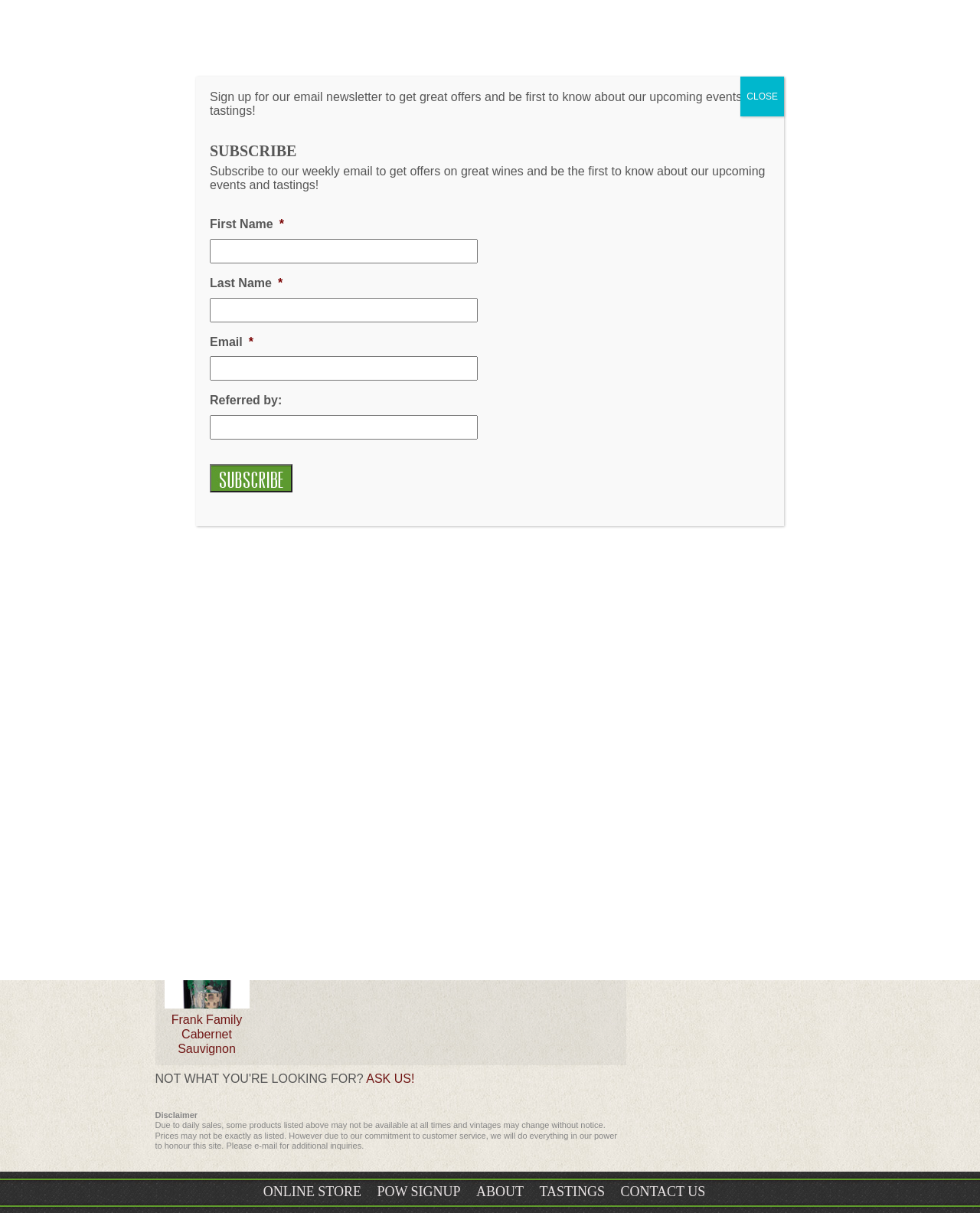How many similar wine options are shown?
Provide an in-depth and detailed explanation in response to the question.

I counted the number of links under the heading 'LOOKING FOR SOMETHING SIMILAR?' and found 6 options.